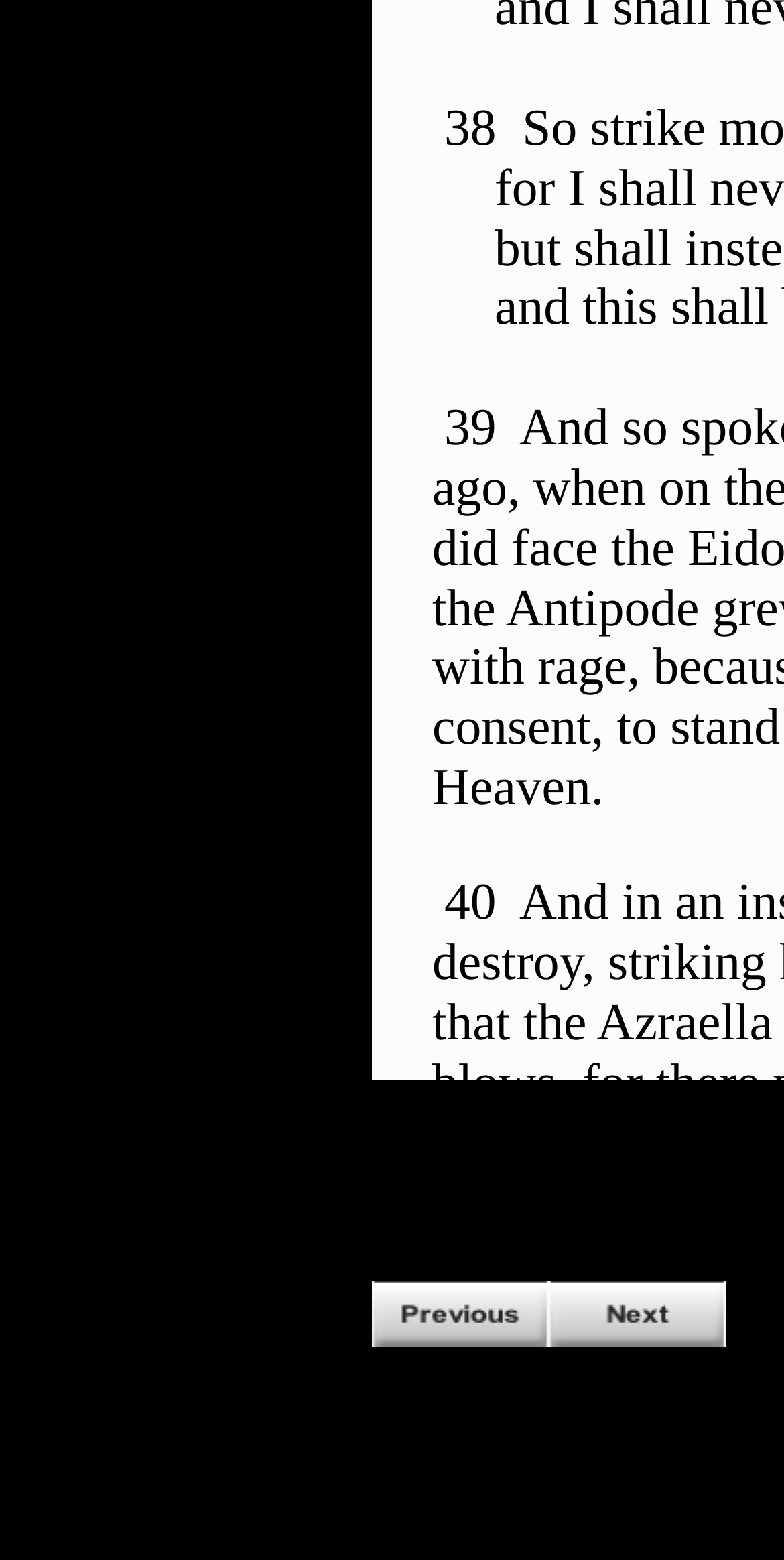Determine the bounding box coordinates for the UI element described. Format the coordinates as (top-left x, top-left y, bottom-right x, bottom-right y) and ensure all values are between 0 and 1. Element description: title="5:9"

[0.7, 0.847, 0.926, 0.869]